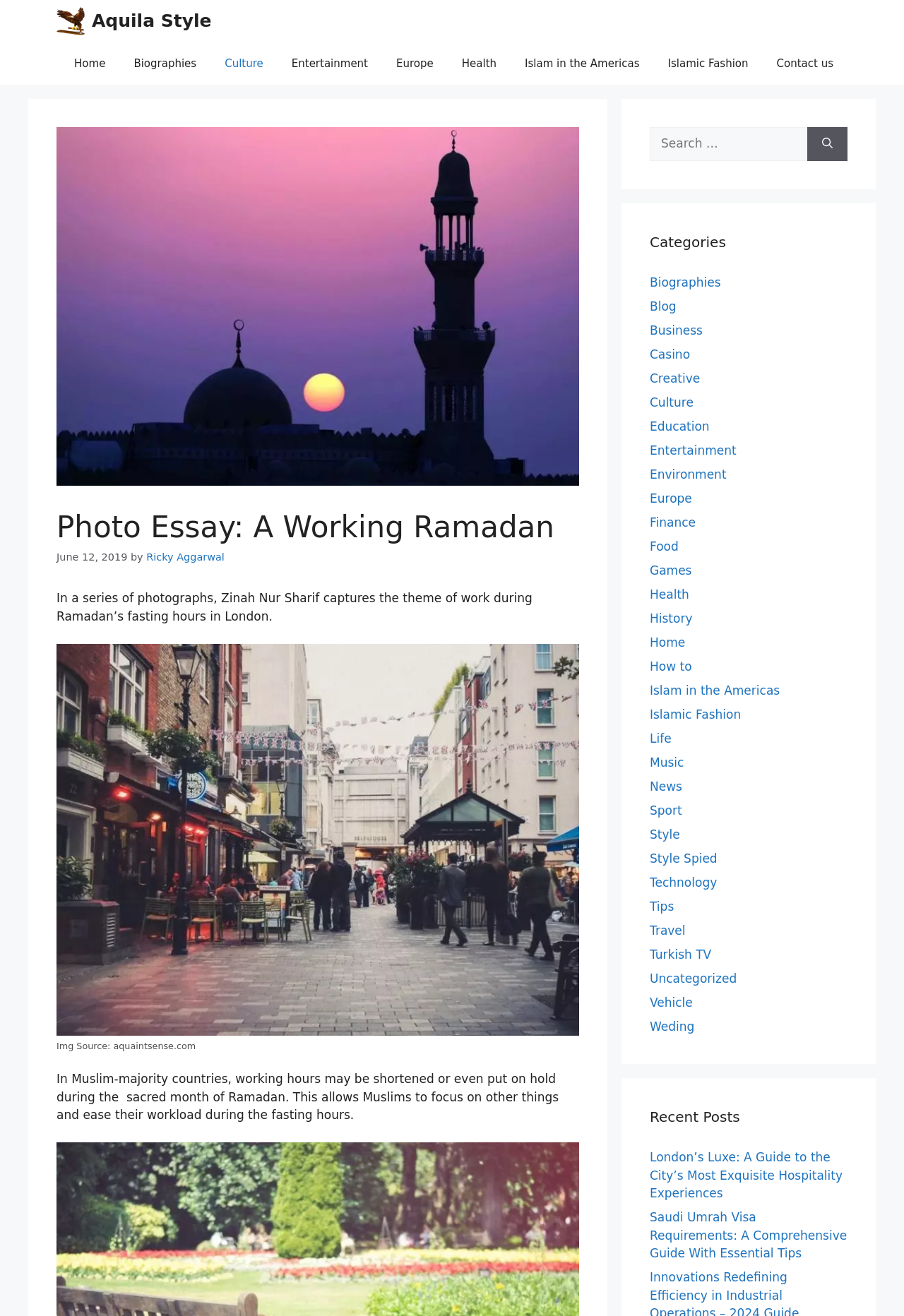What categories are available on the website?
Please give a detailed and elaborate answer to the question.

The answer can be found in the complementary section of the webpage. The list of links under the heading 'Categories' indicates that multiple categories are available on the website, including Biographies, Blog, Business, and many others.